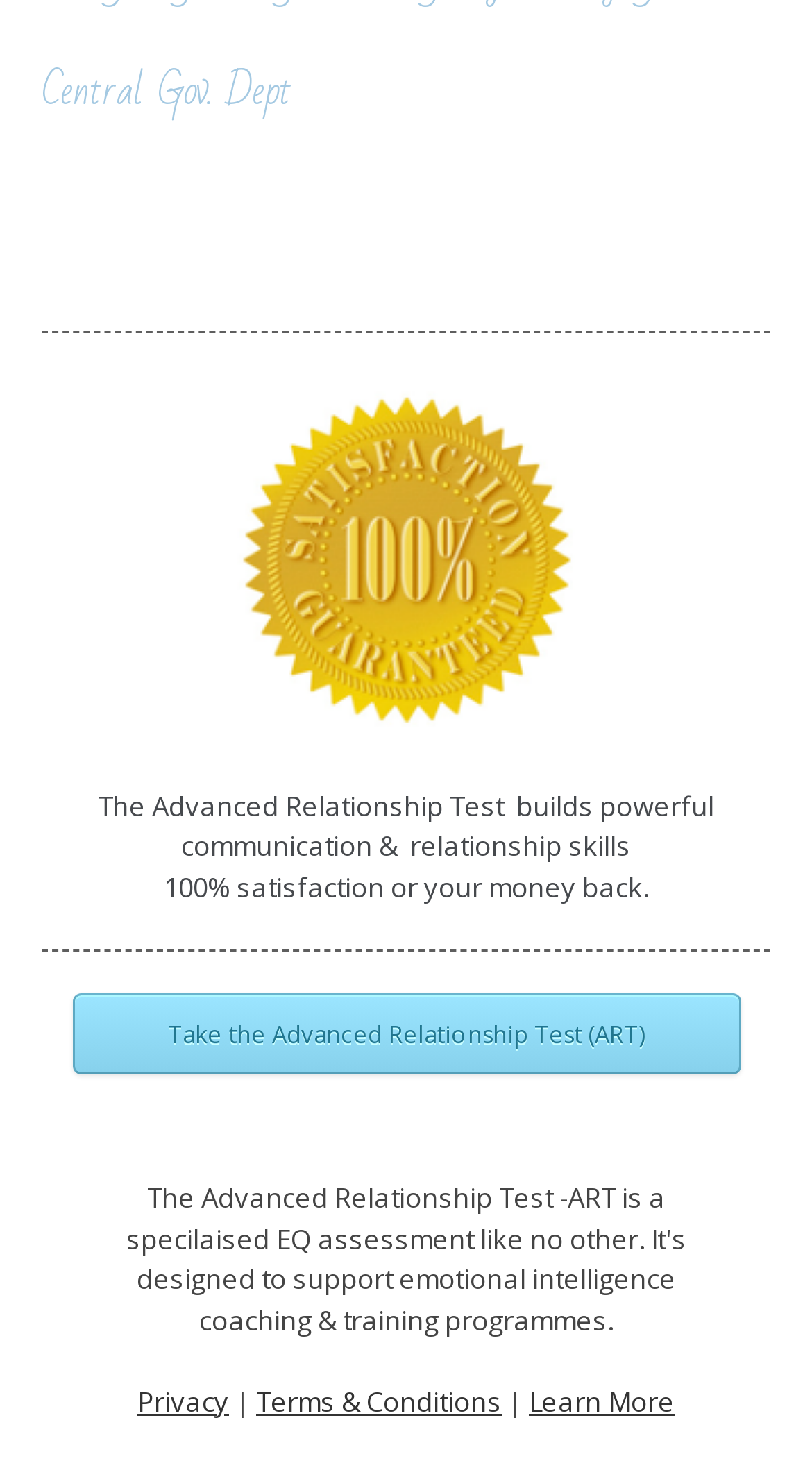Please answer the following question using a single word or phrase: 
What is the name of the department mentioned?

Central Gov. Dept